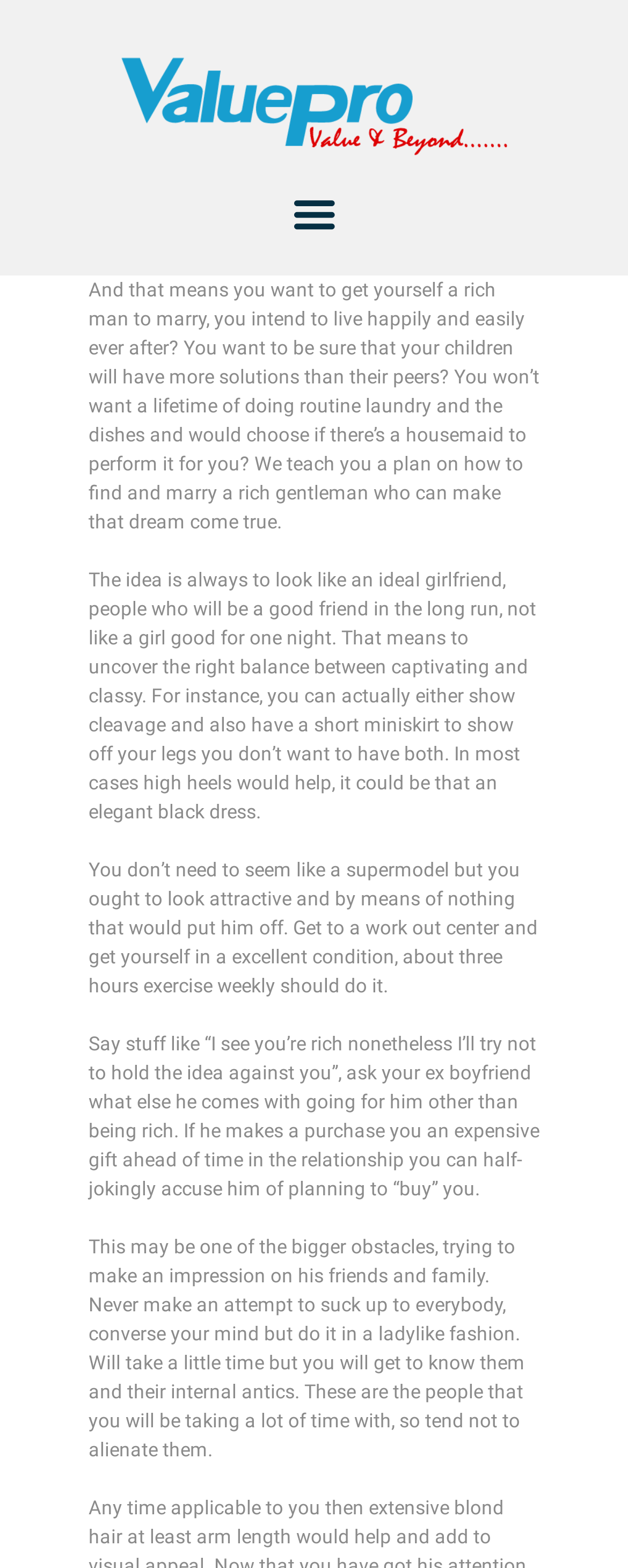What is the goal of the plan? Analyze the screenshot and reply with just one word or a short phrase.

Marry a rich gentleman